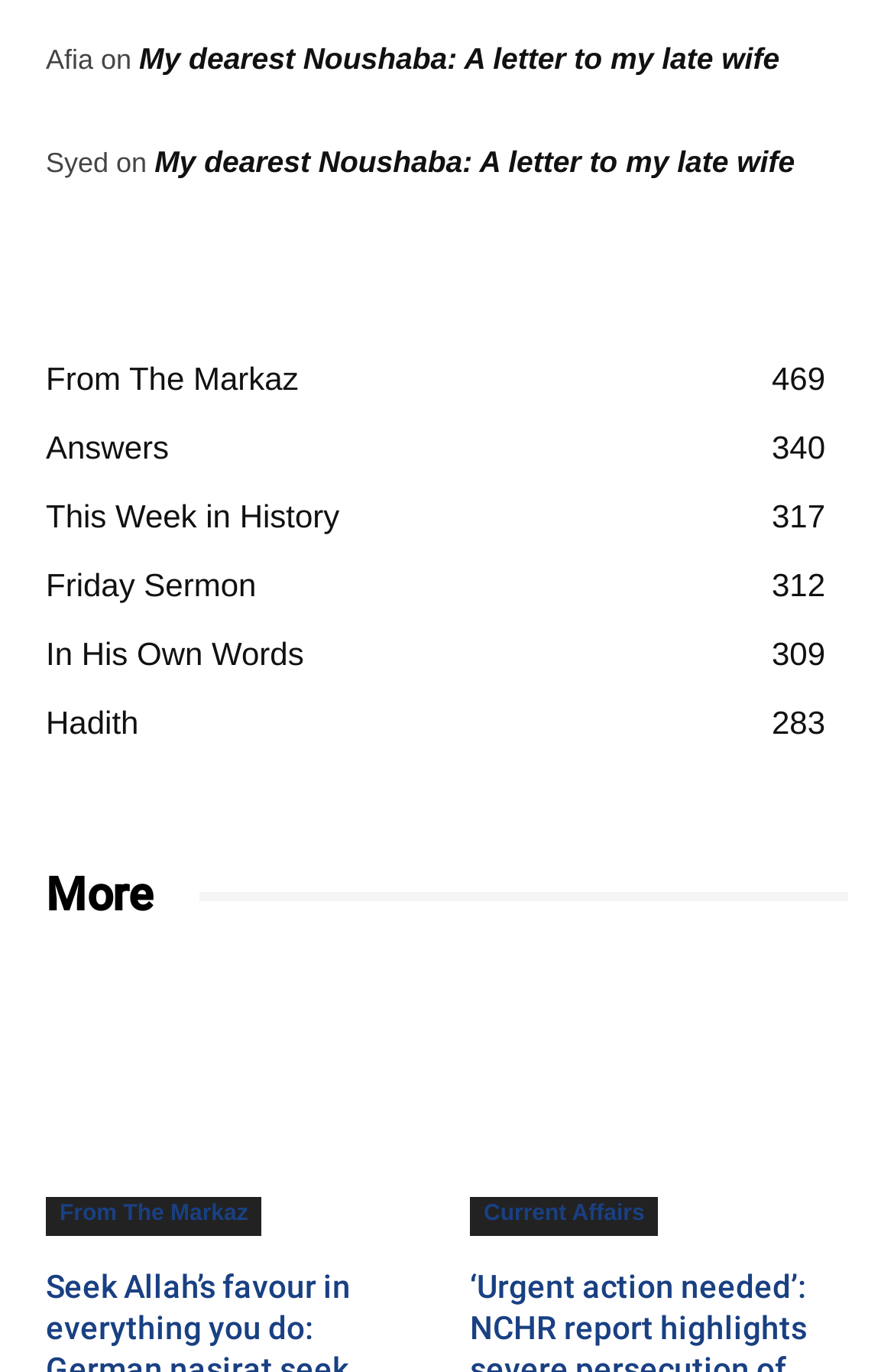What is the name of the person mentioned?
Refer to the image and offer an in-depth and detailed answer to the question.

The name 'Afia' is mentioned as a static text element at the top of the webpage, indicating that it might be the name of a person being referred to or addressed.